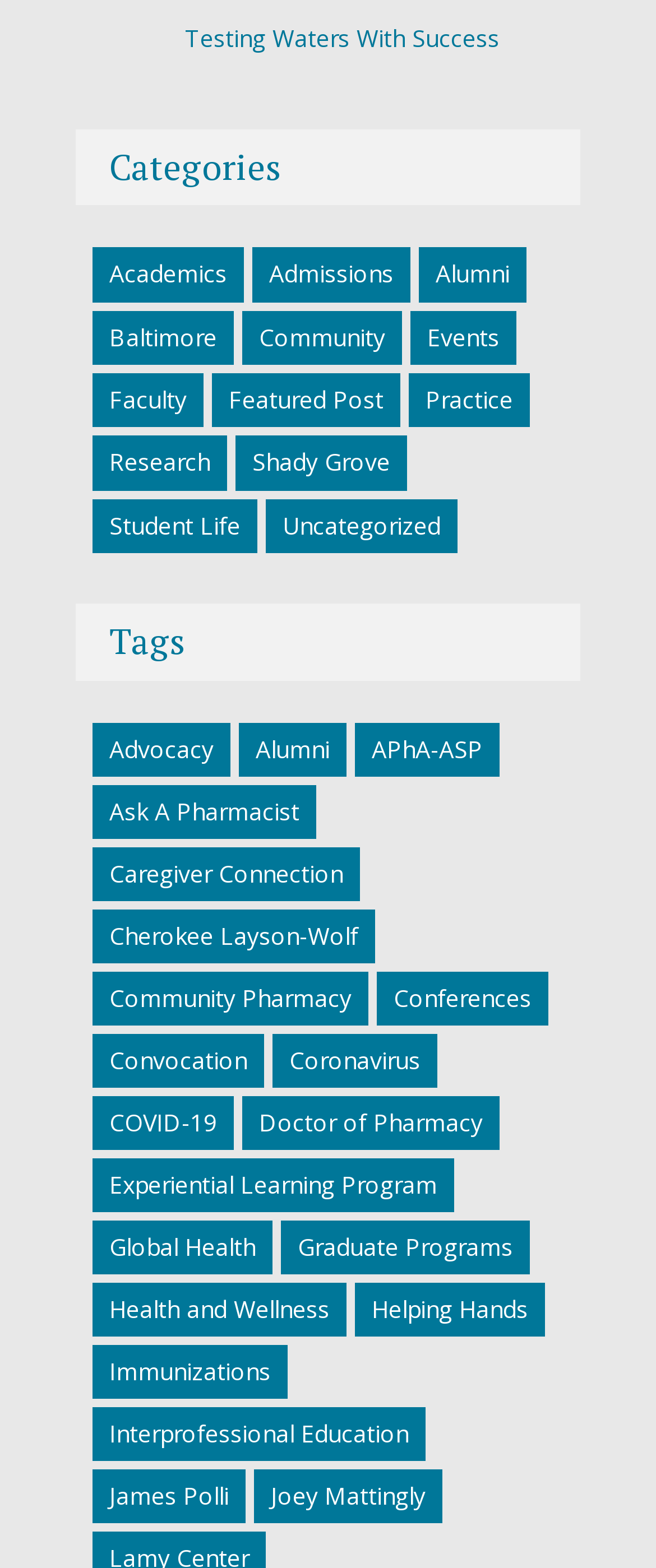Could you locate the bounding box coordinates for the section that should be clicked to accomplish this task: "View the 'Coronavirus' tag".

[0.415, 0.659, 0.667, 0.693]